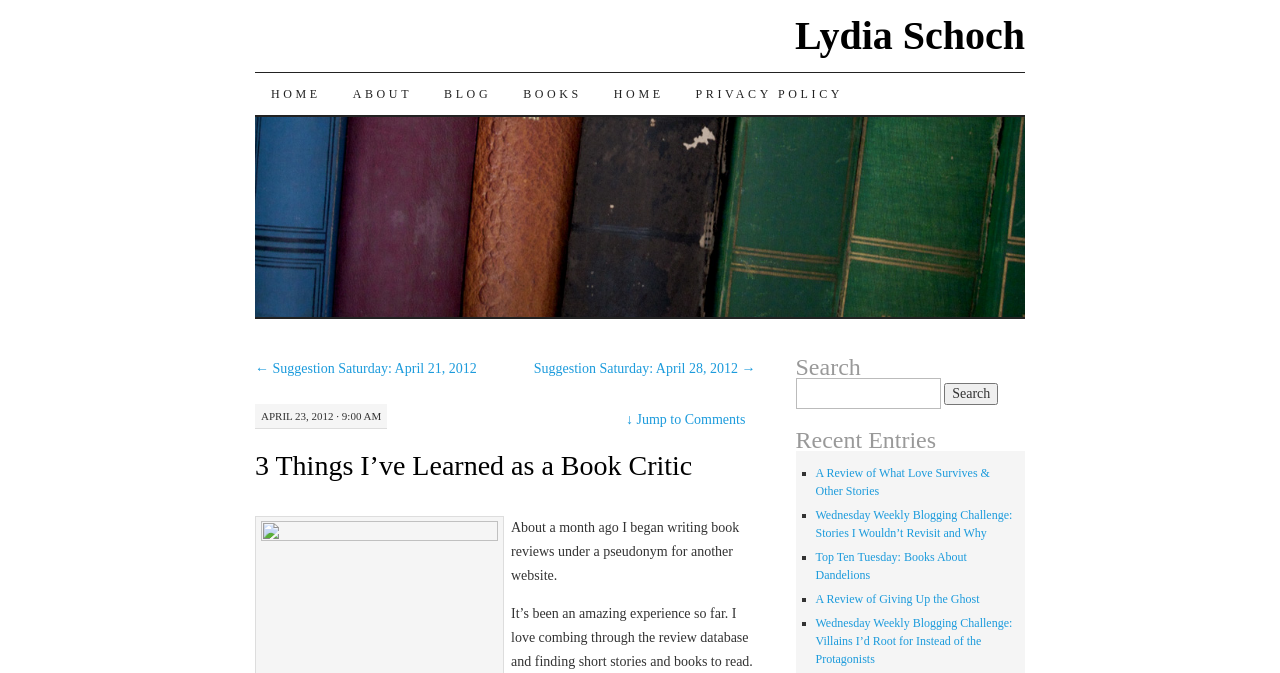How many navigation links are there?
Based on the screenshot, provide a one-word or short-phrase response.

8